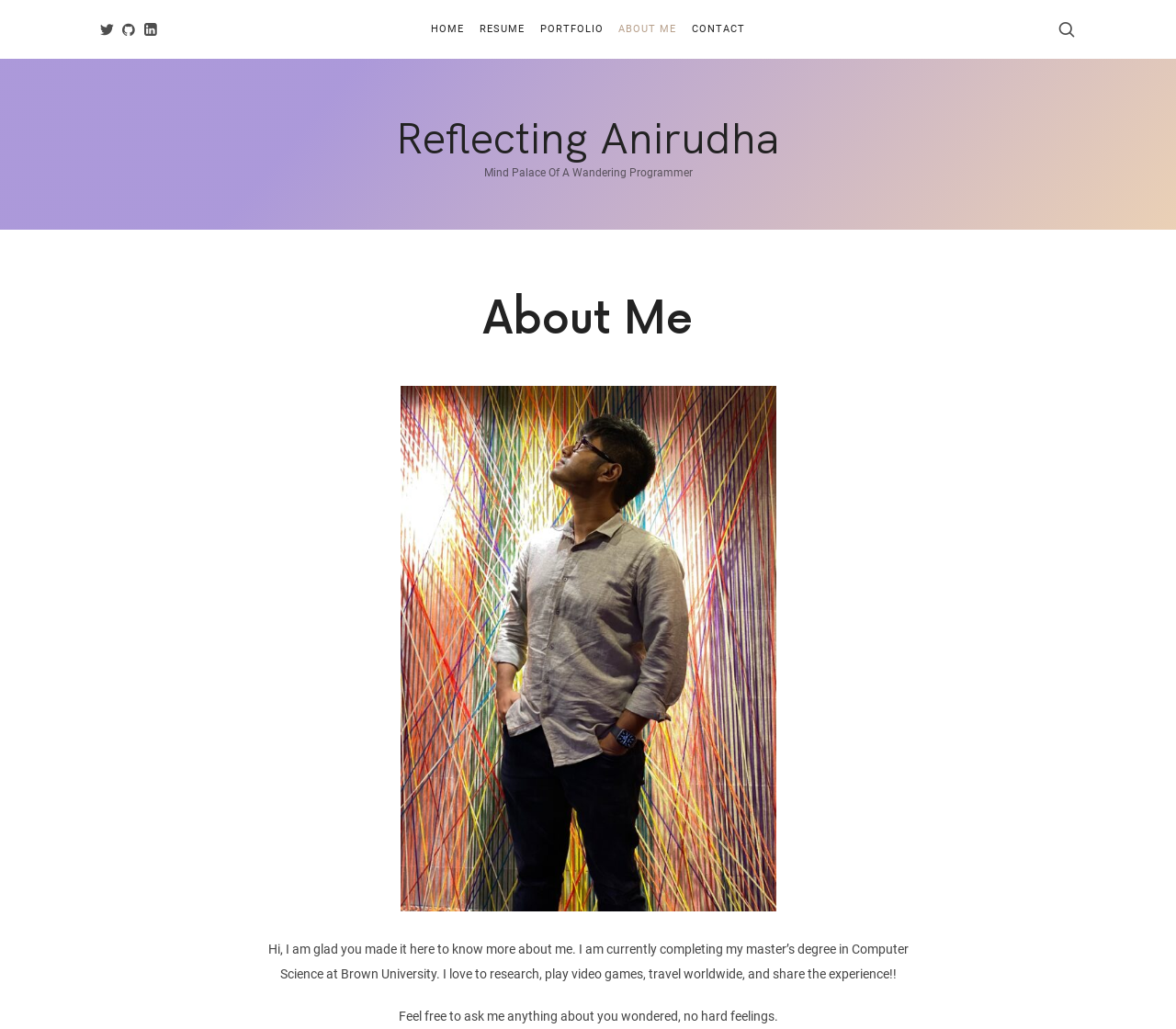How many links are in the top navigation bar?
Based on the visual content, answer with a single word or a brief phrase.

5